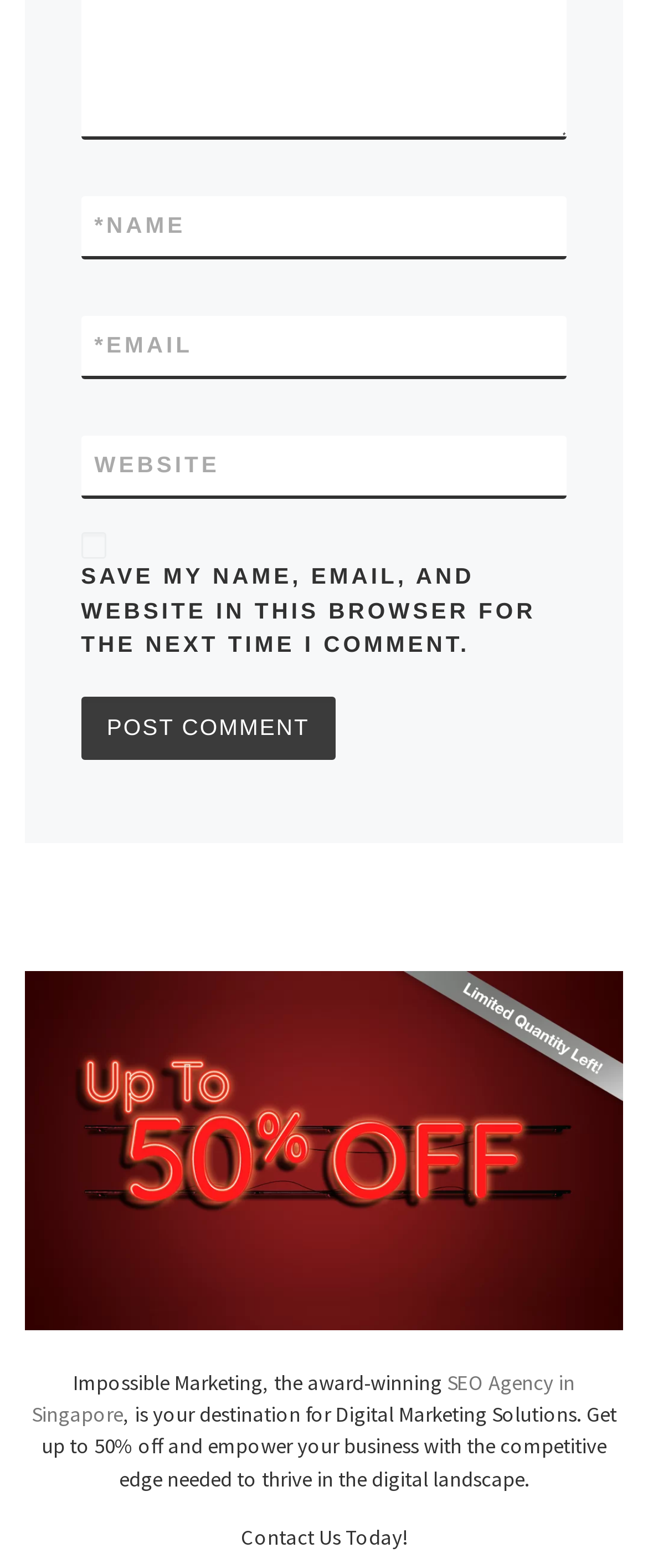How many text fields are required?
Examine the screenshot and reply with a single word or phrase.

2